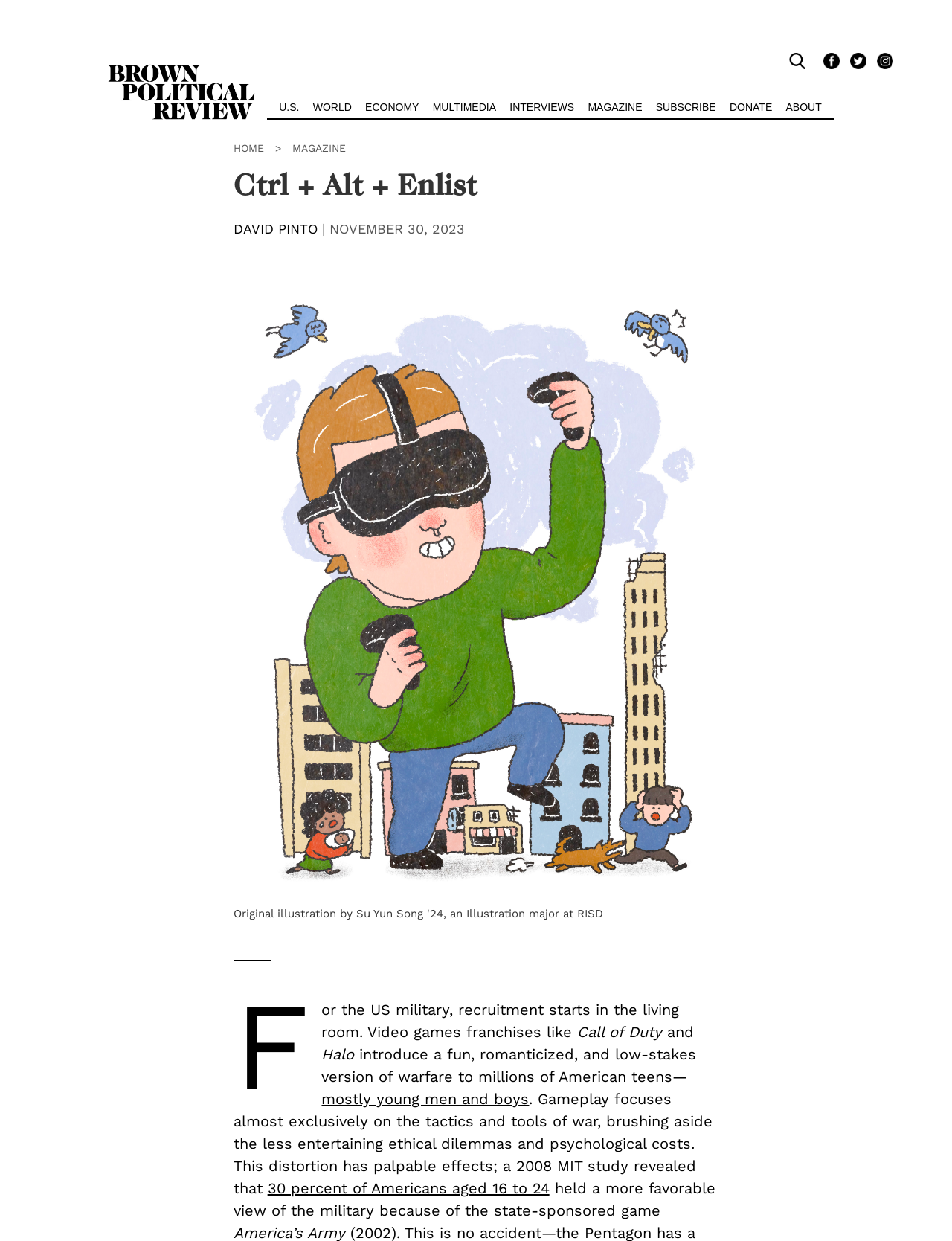Answer briefly with one word or phrase:
What is the date of the article?

NOVEMBER 30, 2023